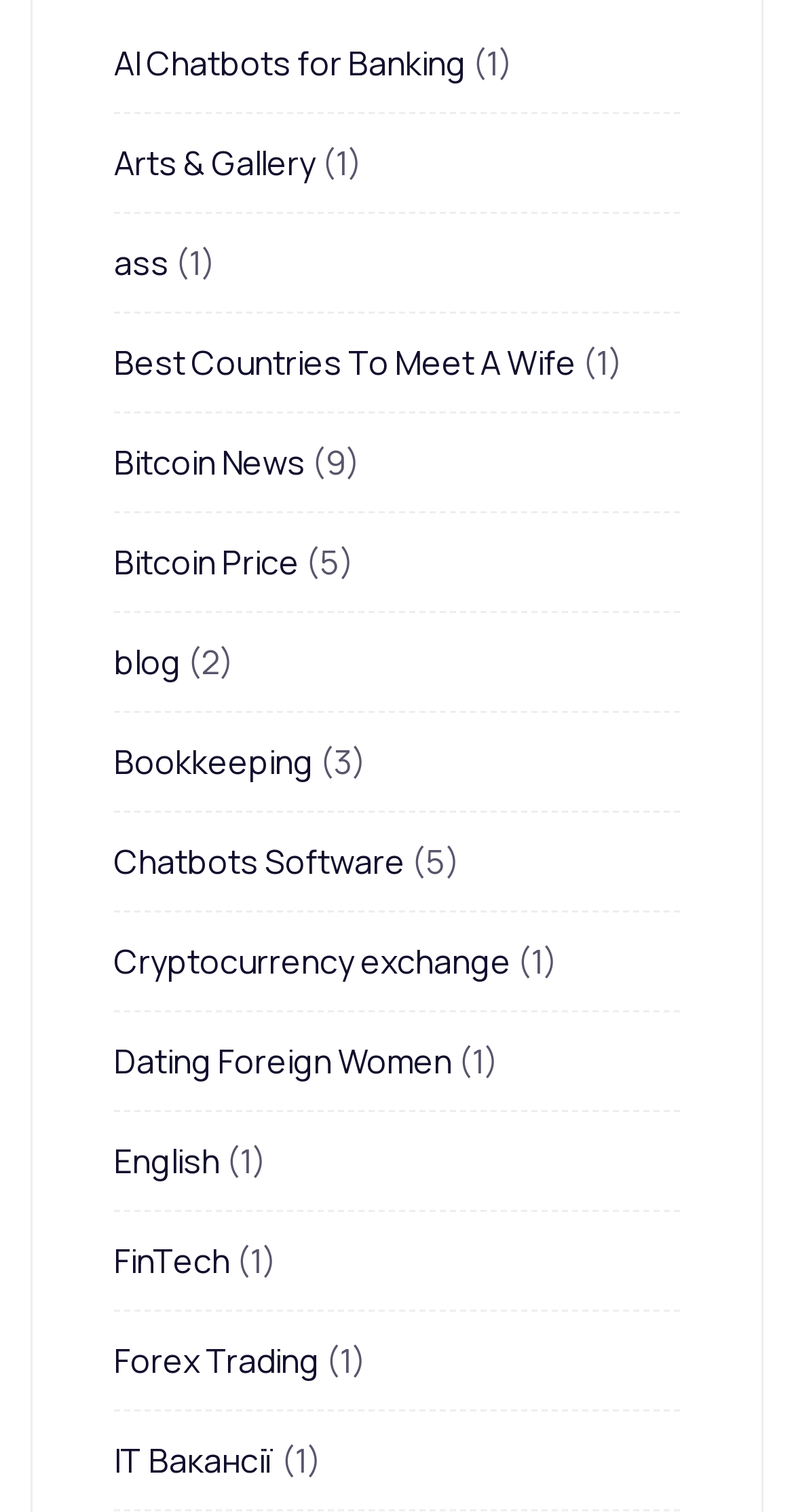Please locate the bounding box coordinates of the region I need to click to follow this instruction: "Explore Chatbots Software".

[0.144, 0.555, 0.51, 0.585]